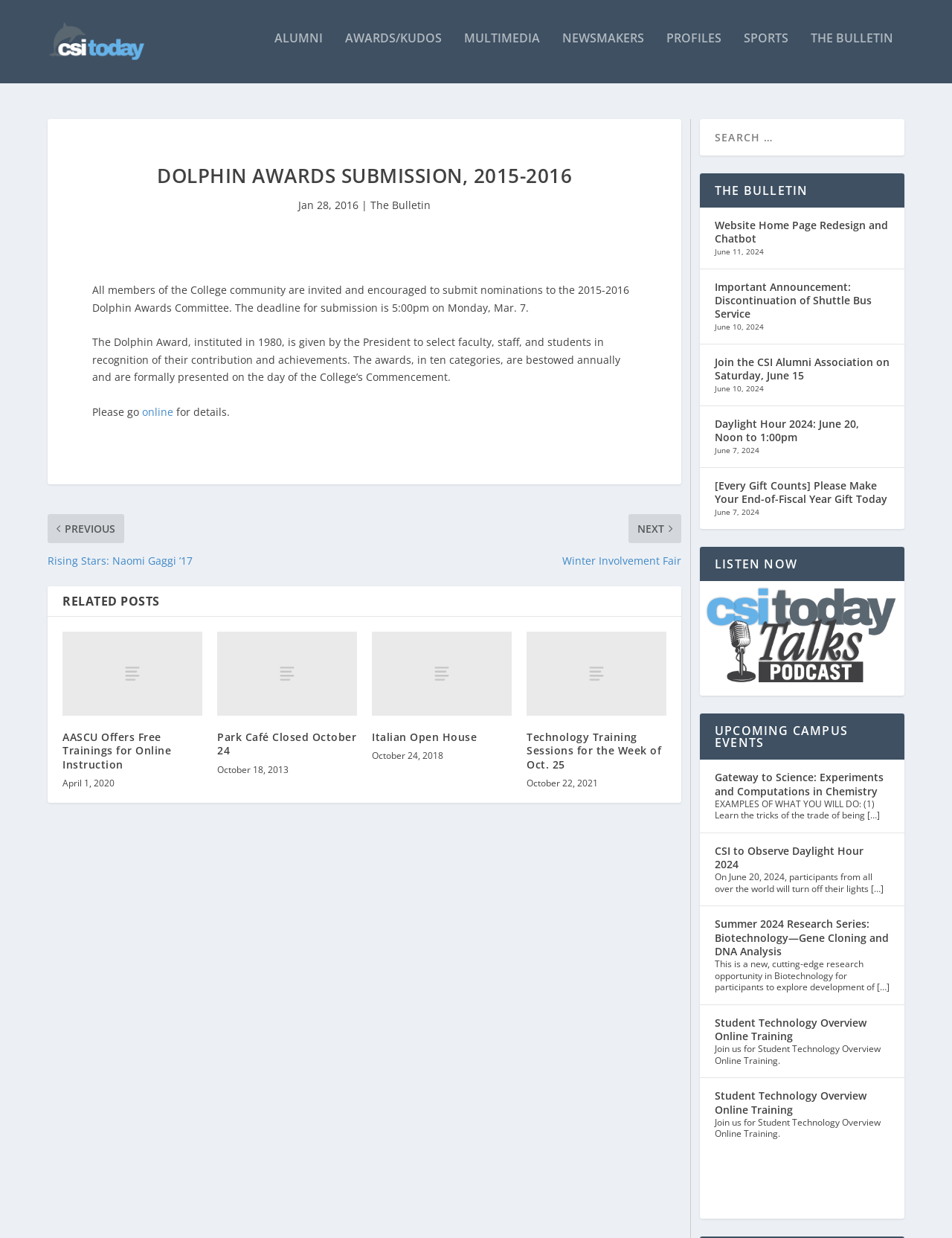Find the bounding box coordinates for the UI element whose description is: "Italian Open House". The coordinates should be four float numbers between 0 and 1, in the format [left, top, right, bottom].

[0.391, 0.591, 0.501, 0.602]